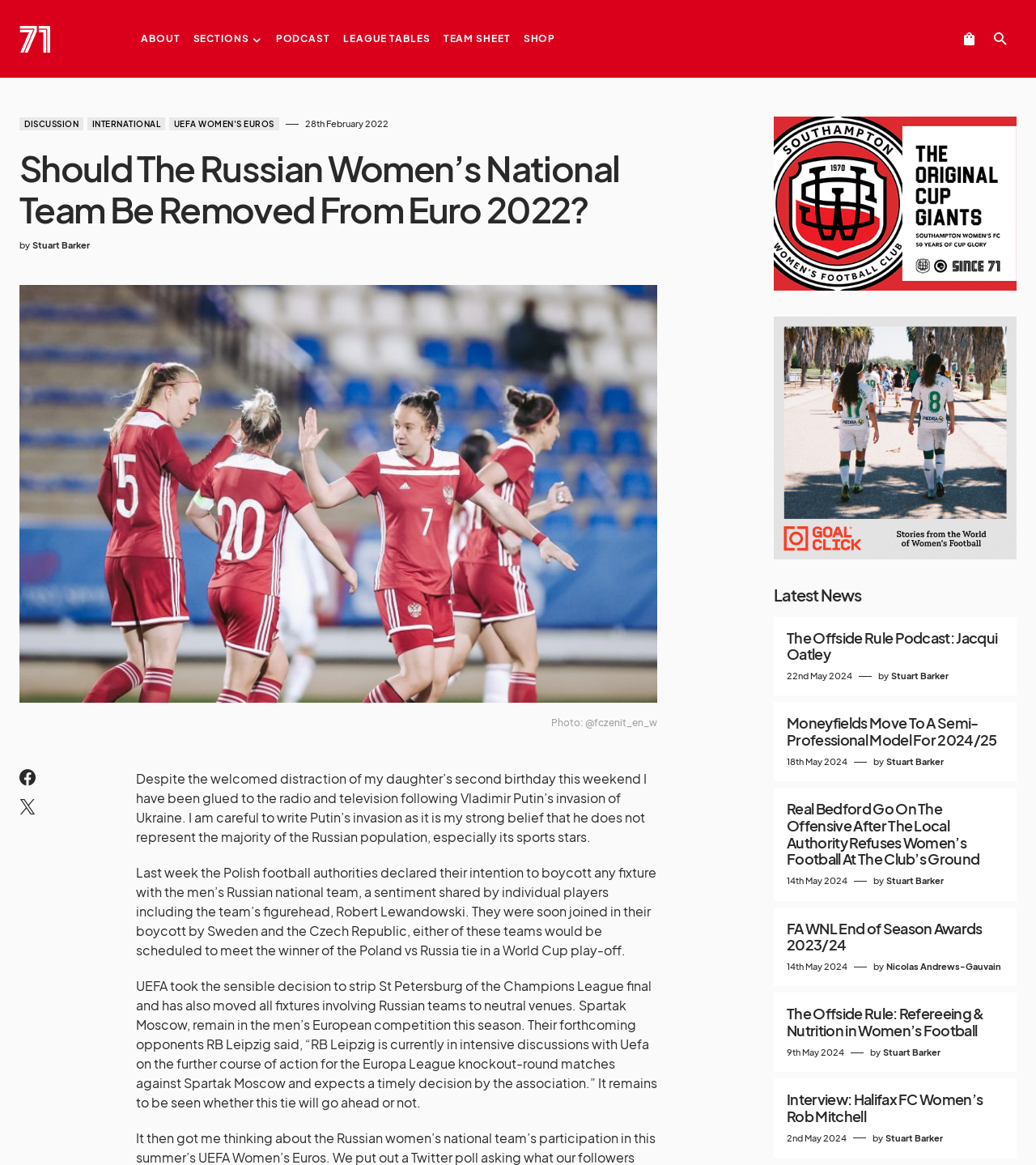Using the webpage screenshot, locate the HTML element that fits the following description and provide its bounding box: "Shop".

[0.505, 0.0, 0.536, 0.067]